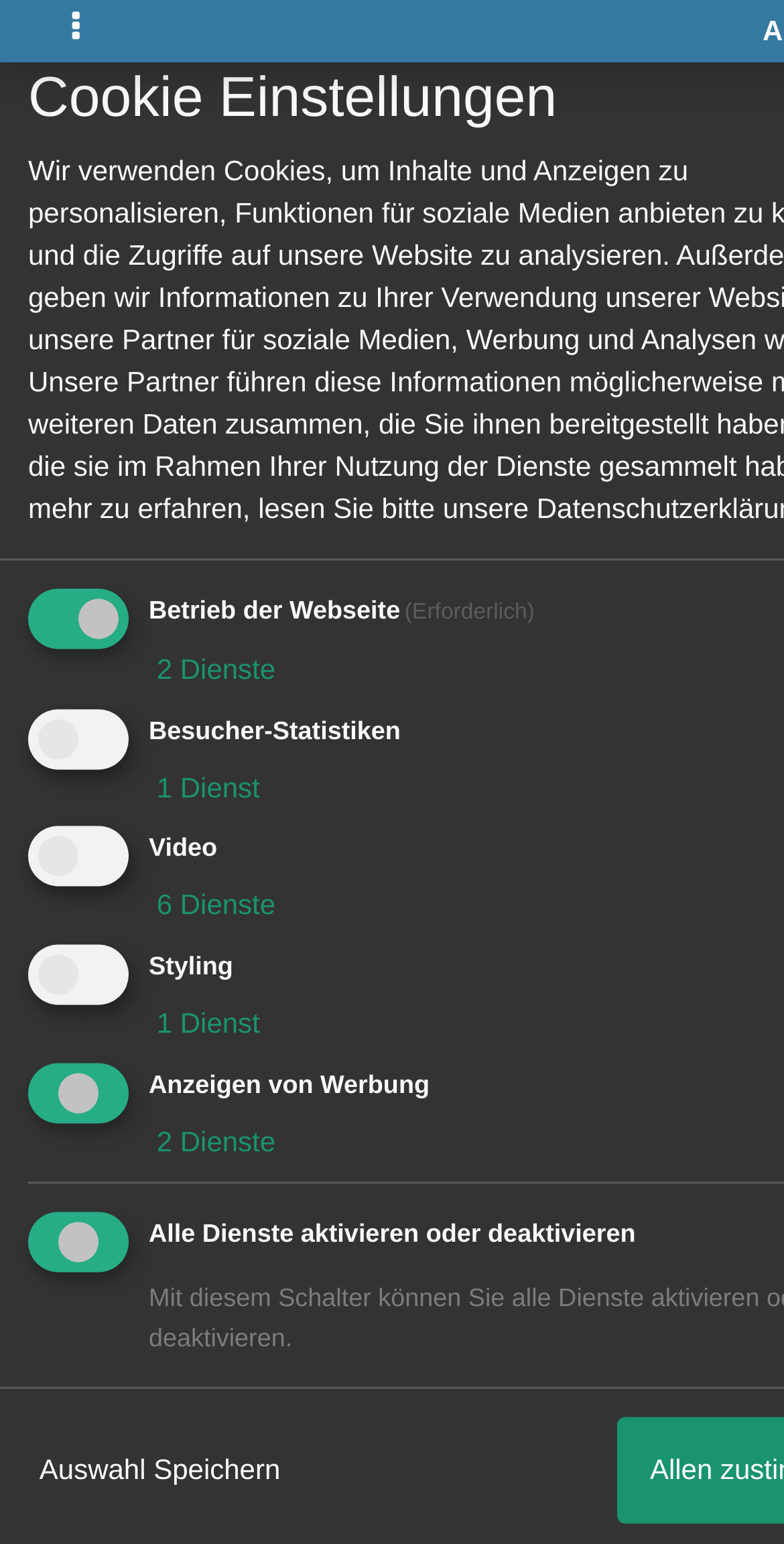Using the provided element description "Podcast", determine the bounding box coordinates of the UI element.

None